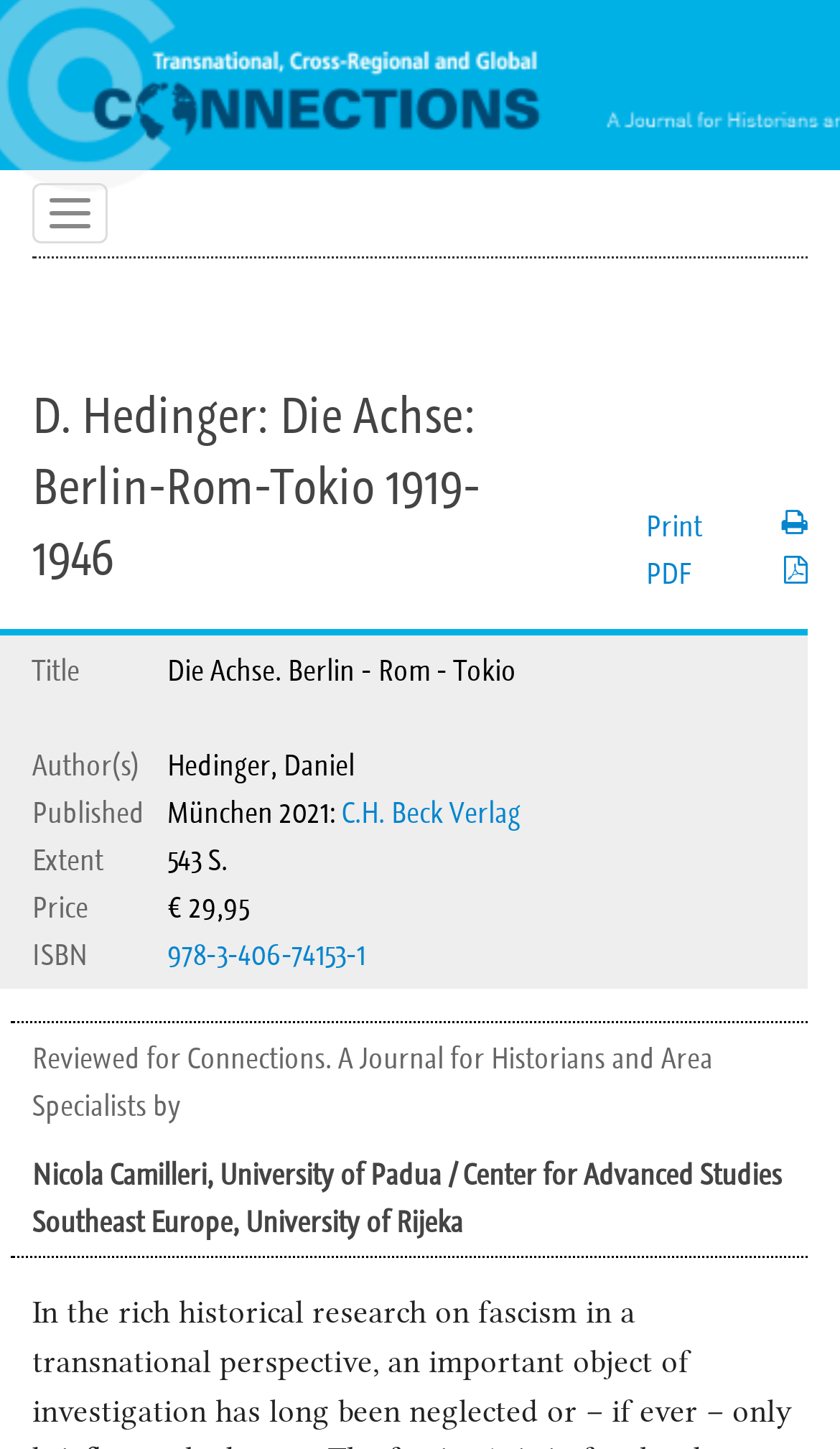What is the price of the book?
Utilize the information in the image to give a detailed answer to the question.

I found the price by looking at the 'Price' section, where it says '€ 29,95'.